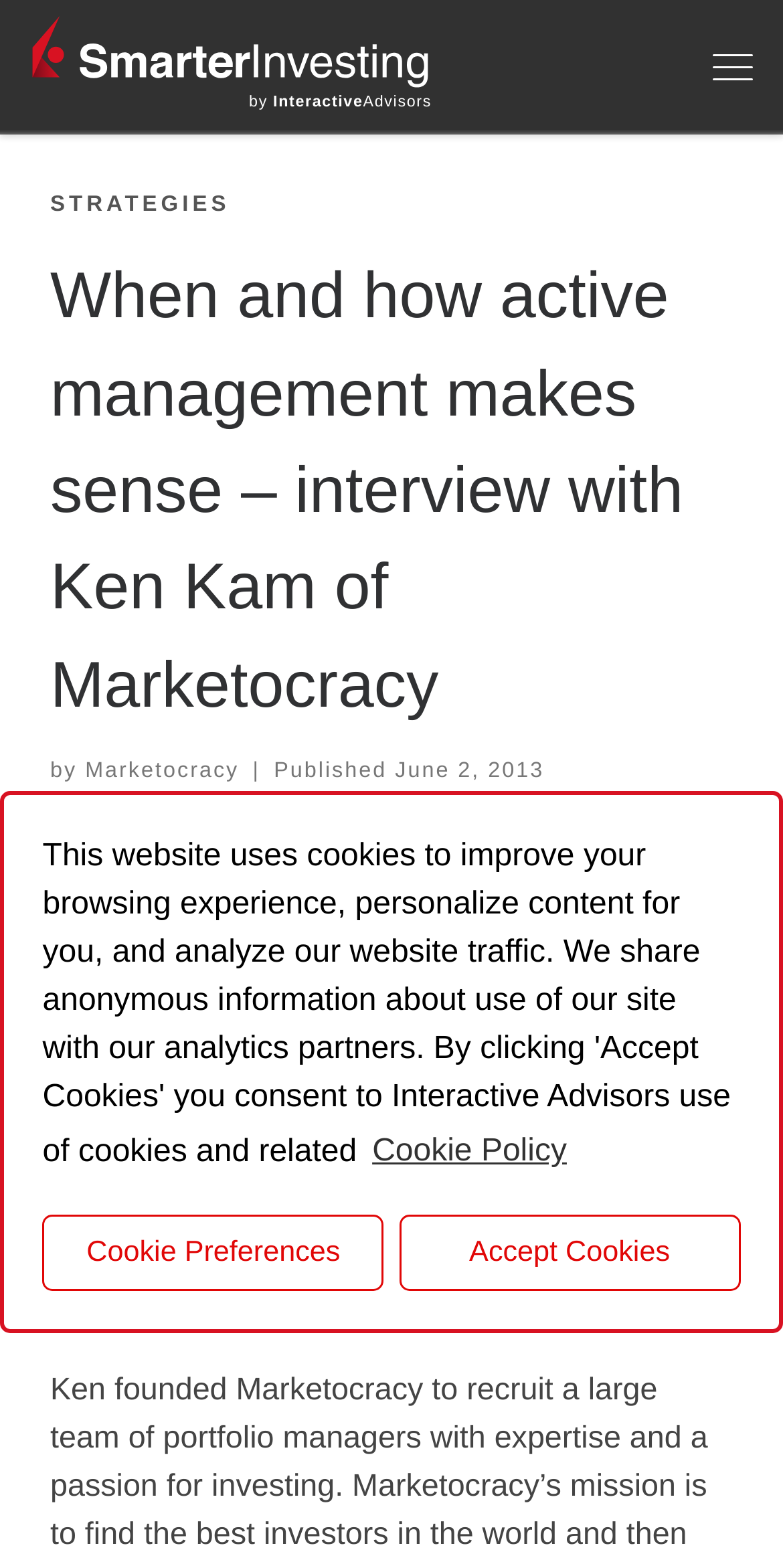Please identify the bounding box coordinates of the clickable area that will allow you to execute the instruction: "View the Federal Register notice".

None